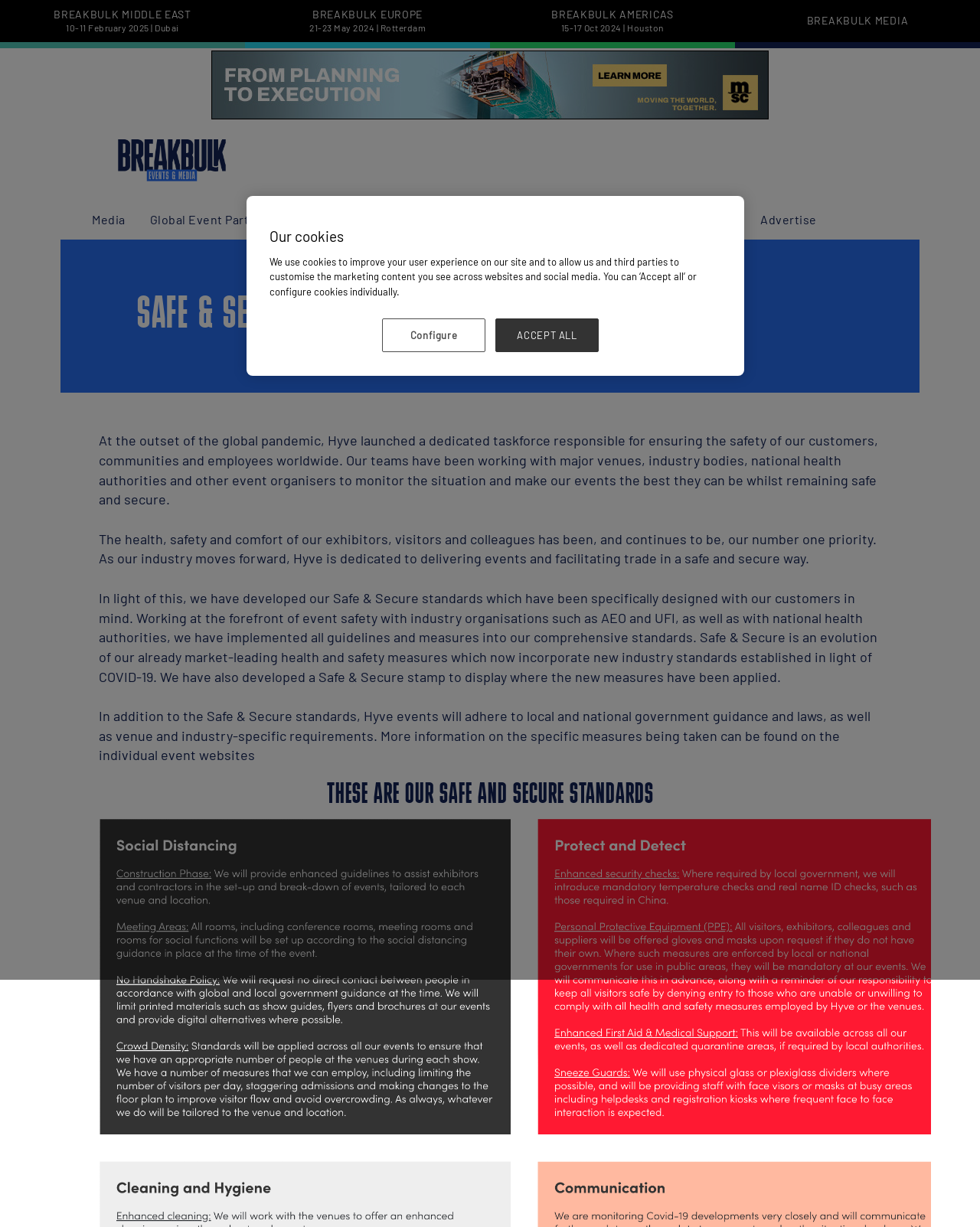Determine the bounding box coordinates of the element that should be clicked to execute the following command: "Click Media link".

[0.081, 0.162, 0.14, 0.195]